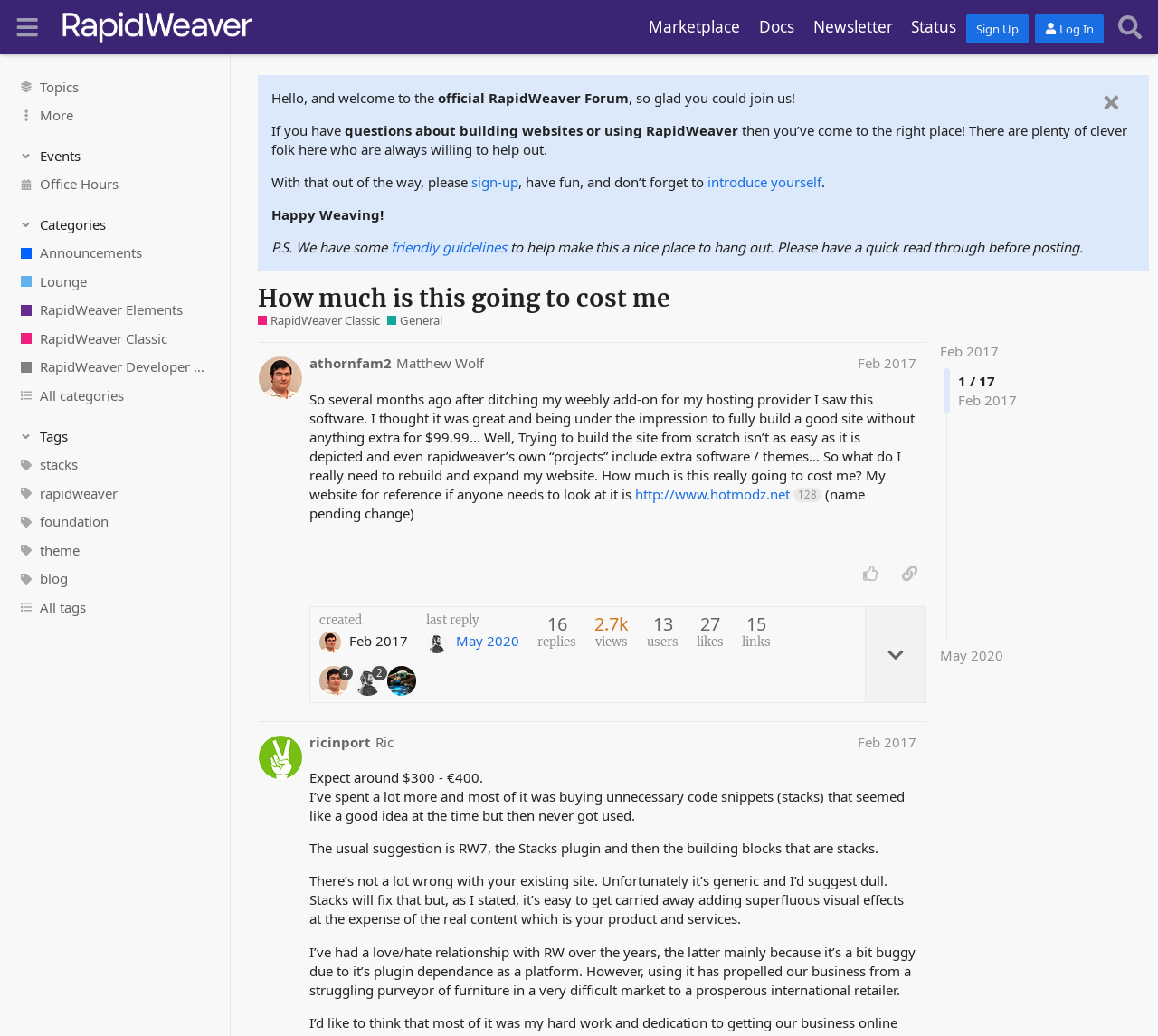Extract the bounding box coordinates of the UI element described by: "last reply May 2020". The coordinates should include four float numbers ranging from 0 to 1, e.g., [left, top, right, bottom].

[0.368, 0.593, 0.448, 0.631]